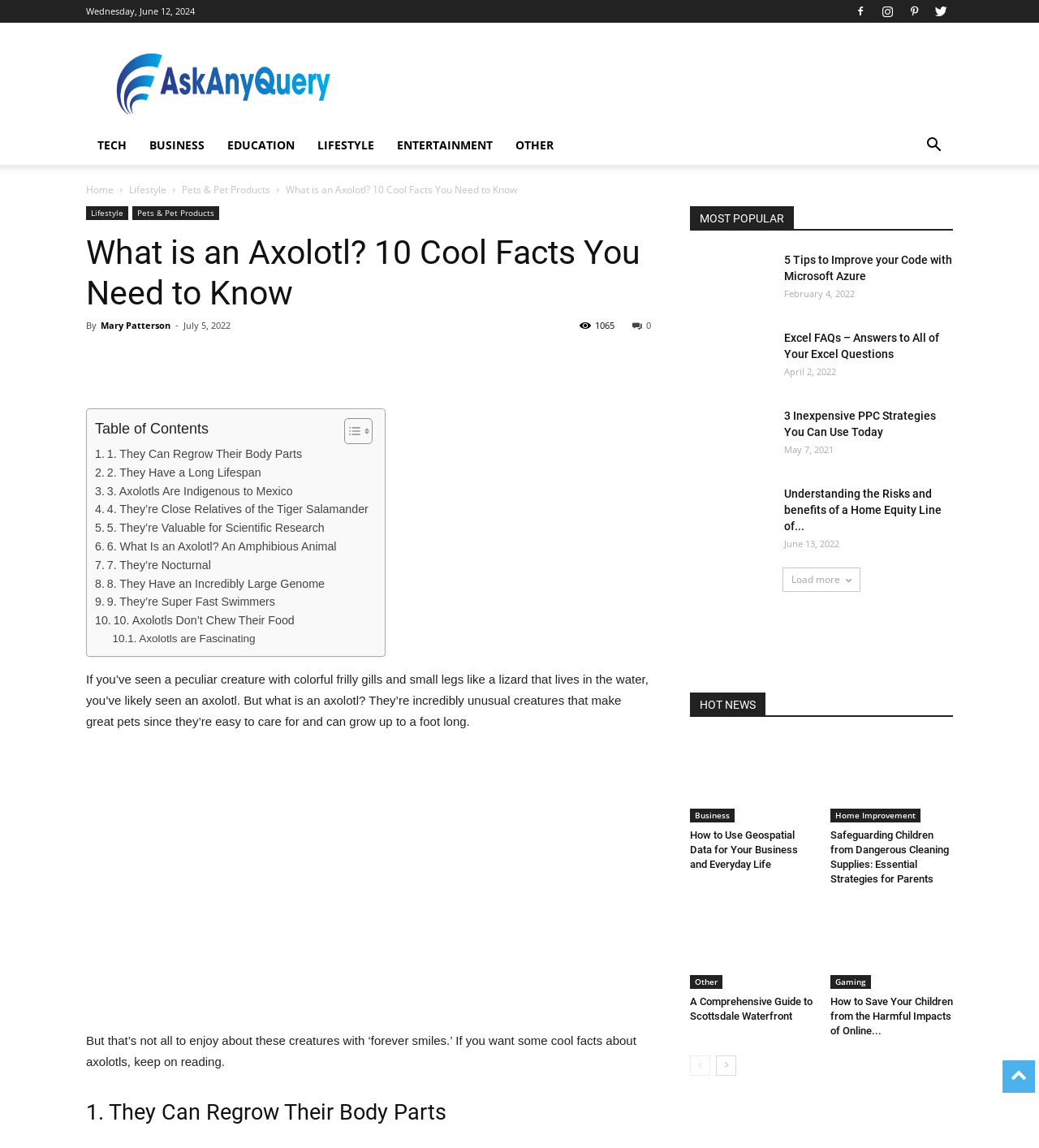How many facts about axolotls are mentioned in the article?
Give a one-word or short phrase answer based on the image.

10